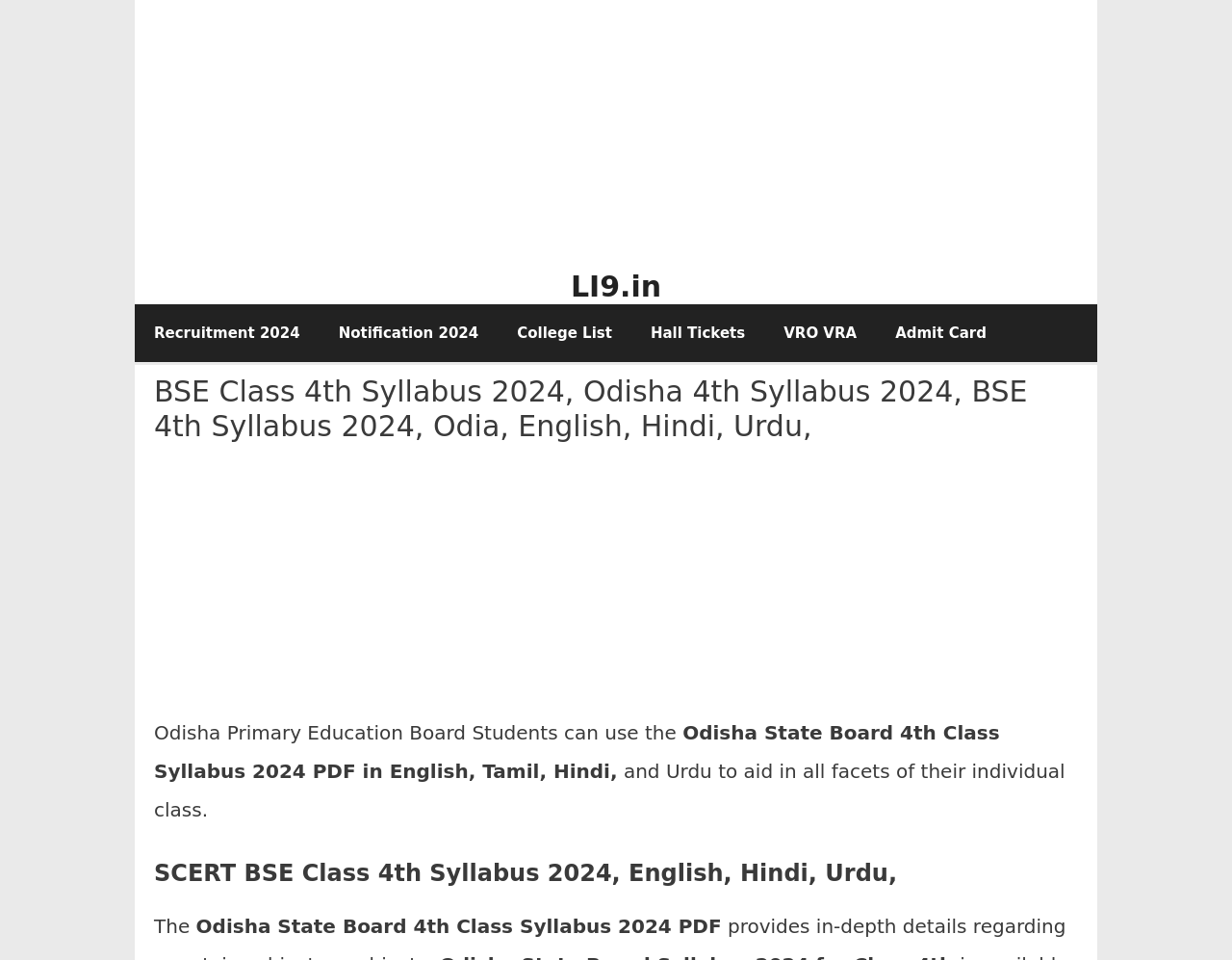Identify the bounding box coordinates for the UI element described by the following text: "aria-label="Advertisement" name="aswift_2" title="Advertisement"". Provide the coordinates as four float numbers between 0 and 1, in the format [left, top, right, bottom].

[0.125, 0.462, 0.875, 0.743]